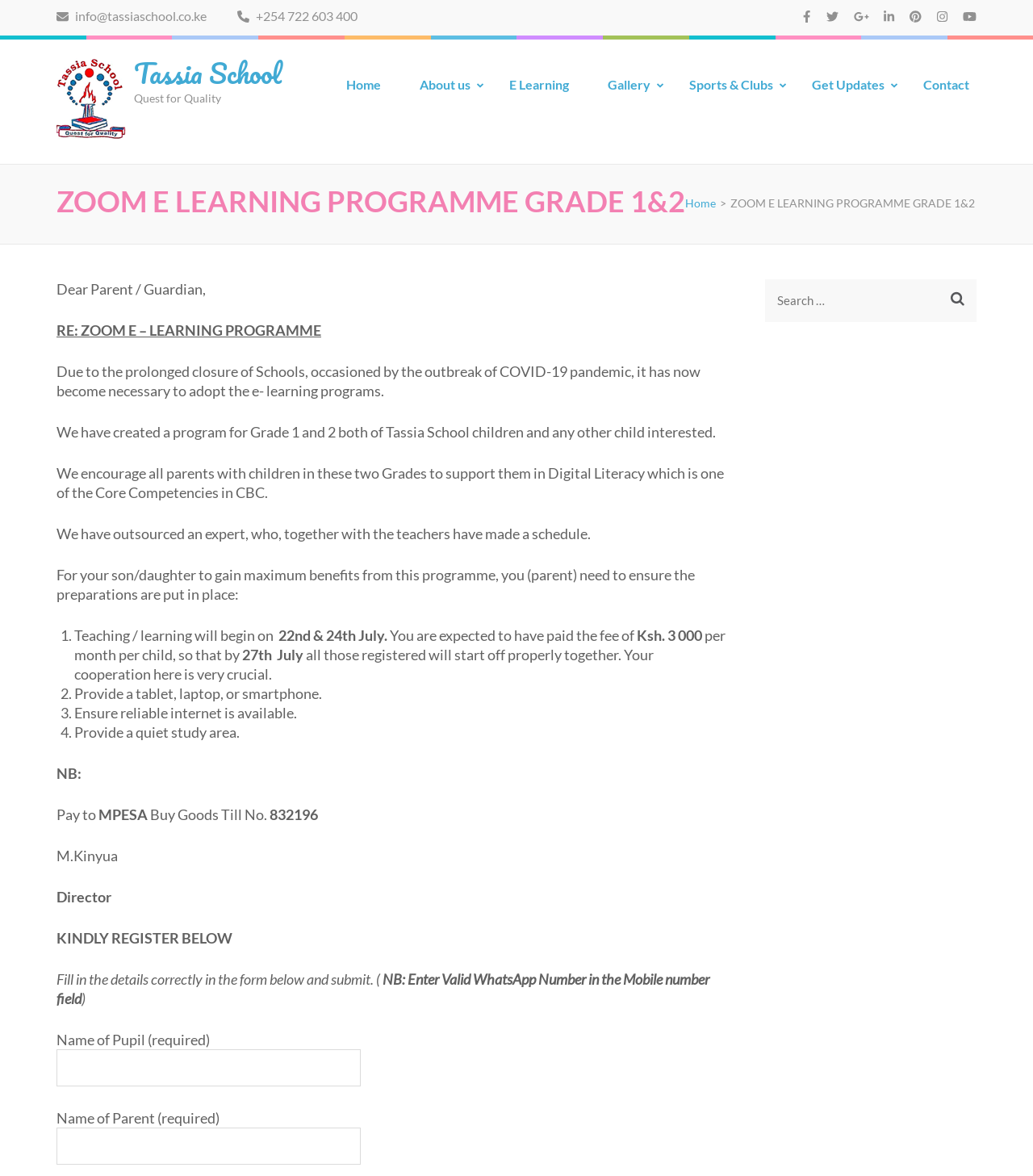Please identify the bounding box coordinates of the clickable element to fulfill the following instruction: "Click on the 'Contact' link". The coordinates should be four float numbers between 0 and 1, i.e., [left, top, right, bottom].

[0.894, 0.064, 0.938, 0.091]